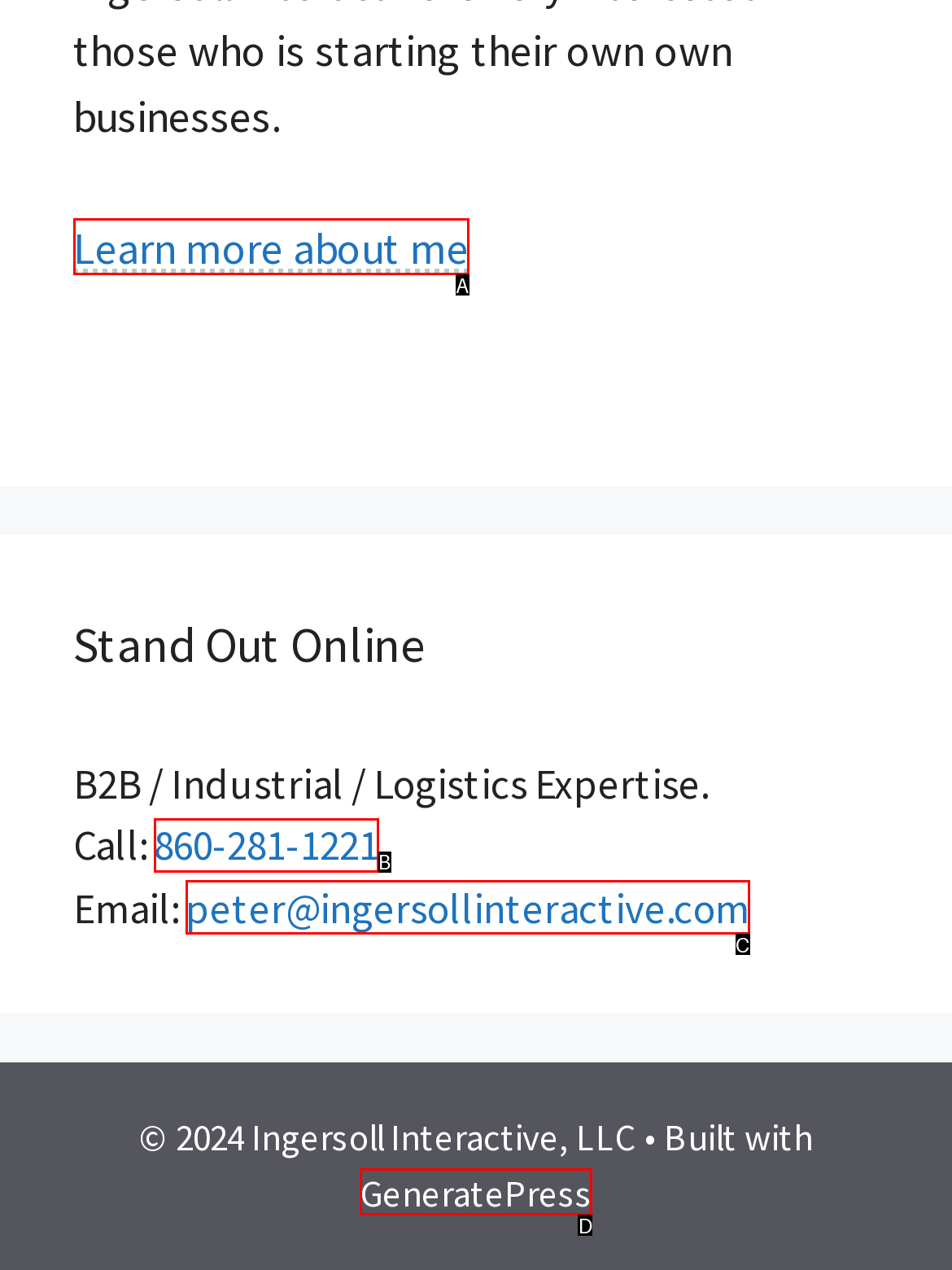Choose the option that best matches the description: featured in a Forbes article
Indicate the letter of the matching option directly.

None